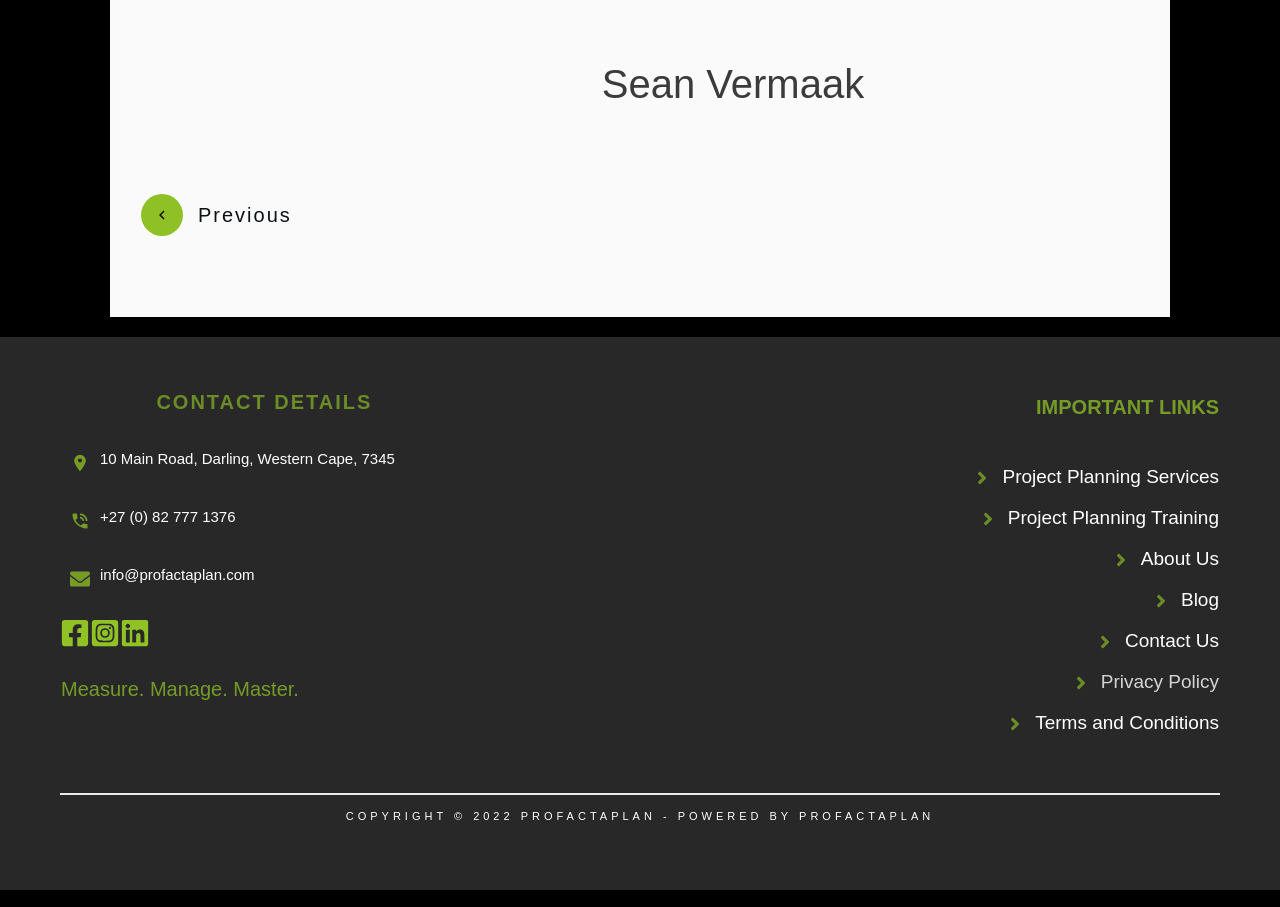Can you determine the bounding box coordinates of the area that needs to be clicked to fulfill the following instruction: "Visit project planning services"?

[0.783, 0.514, 0.952, 0.537]